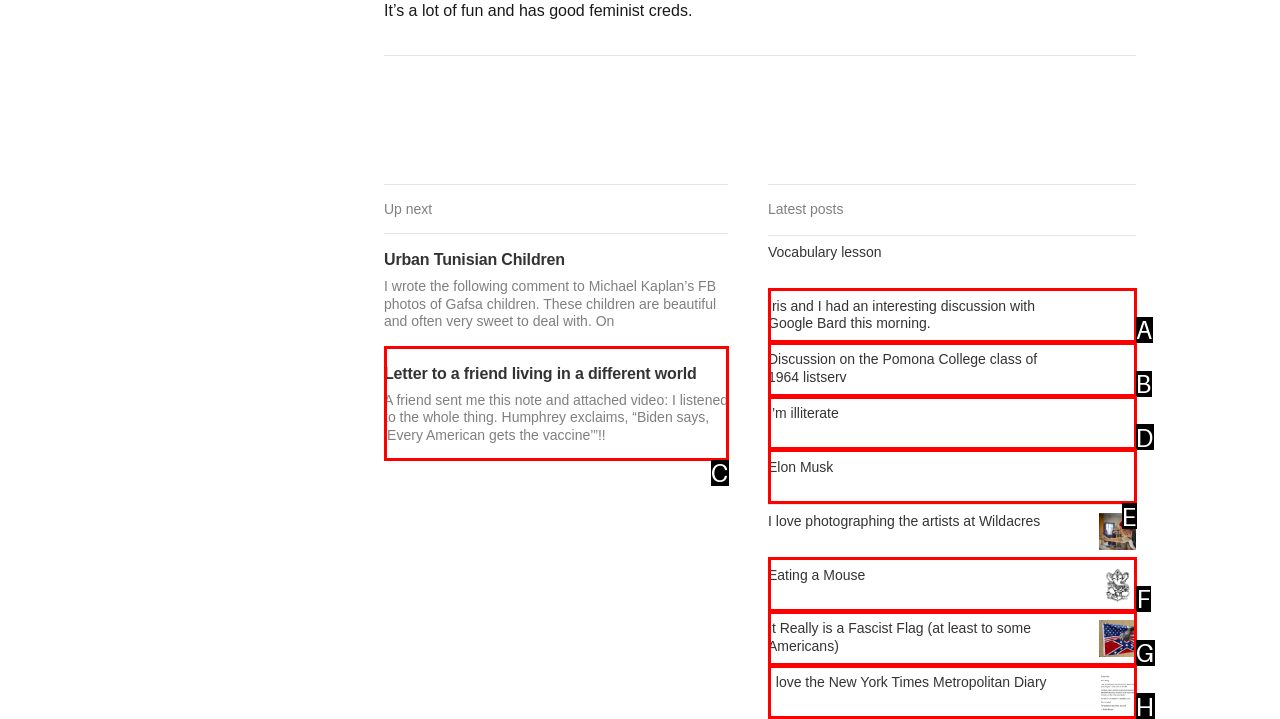Identify which lettered option completes the task: Explore the post about Eating a Mouse. Provide the letter of the correct choice.

F